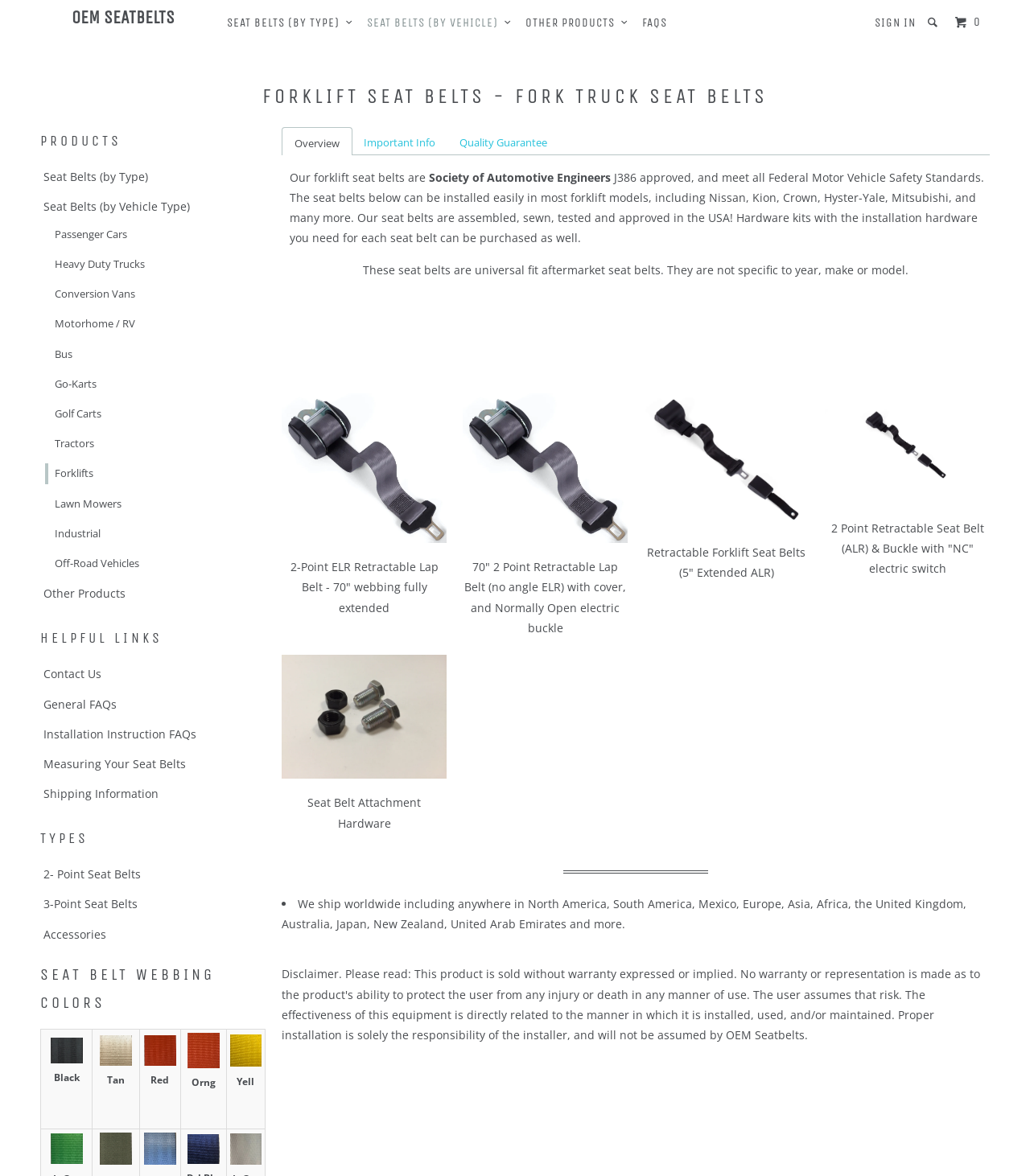What is the color range of the seat belts?
Using the image as a reference, give an elaborate response to the question.

The seat belts on the website are available in various colors, including black, tan, red, orange, yellow, light green, dark green, light blue, dark blue, and light gray, as shown in the 'SEAT BELT WEBBING COLORS' section of the webpage.